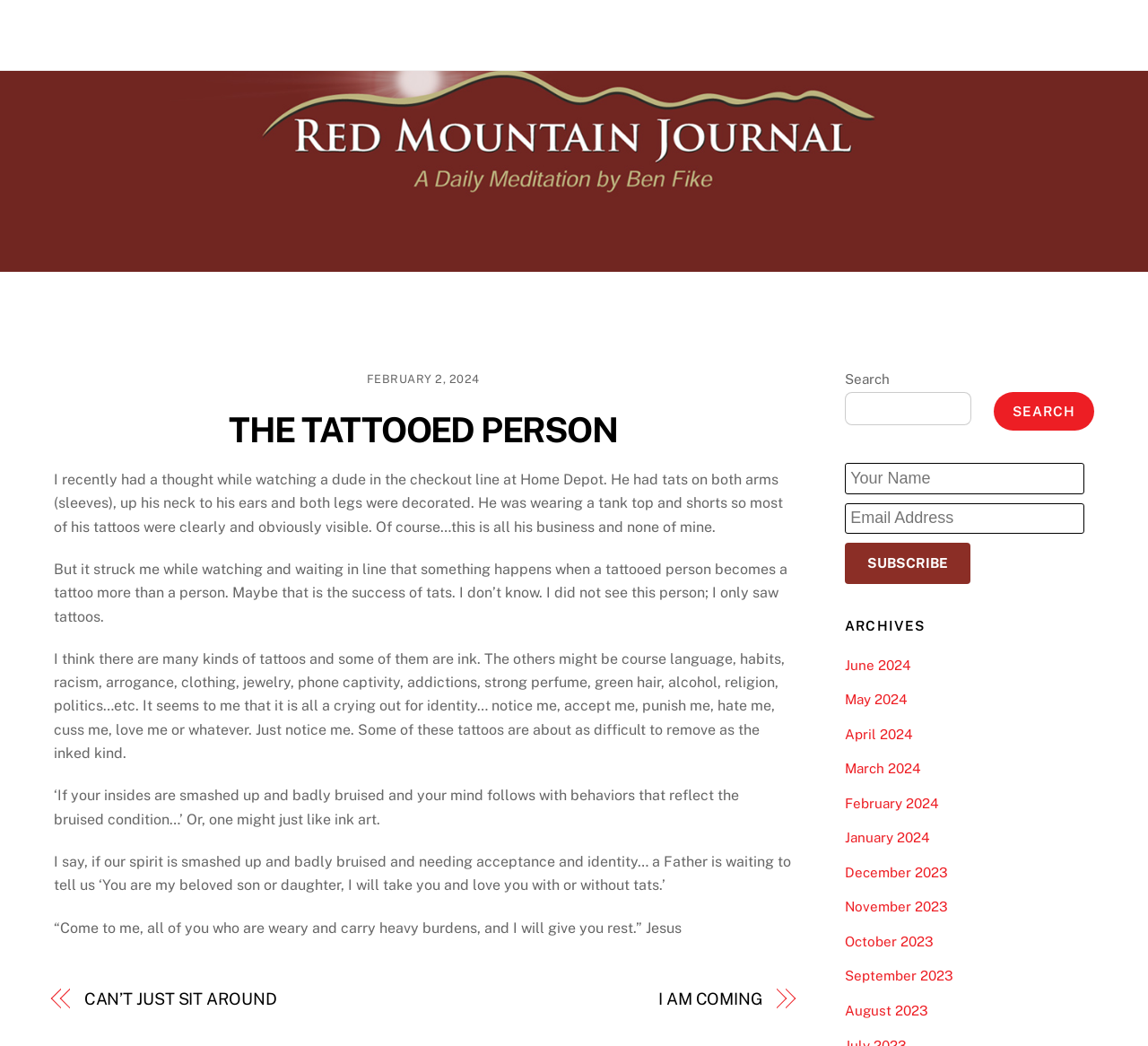Determine the bounding box coordinates of the section I need to click to execute the following instruction: "Check the 'Media' section". Provide the coordinates as four float numbers between 0 and 1, i.e., [left, top, right, bottom].

None